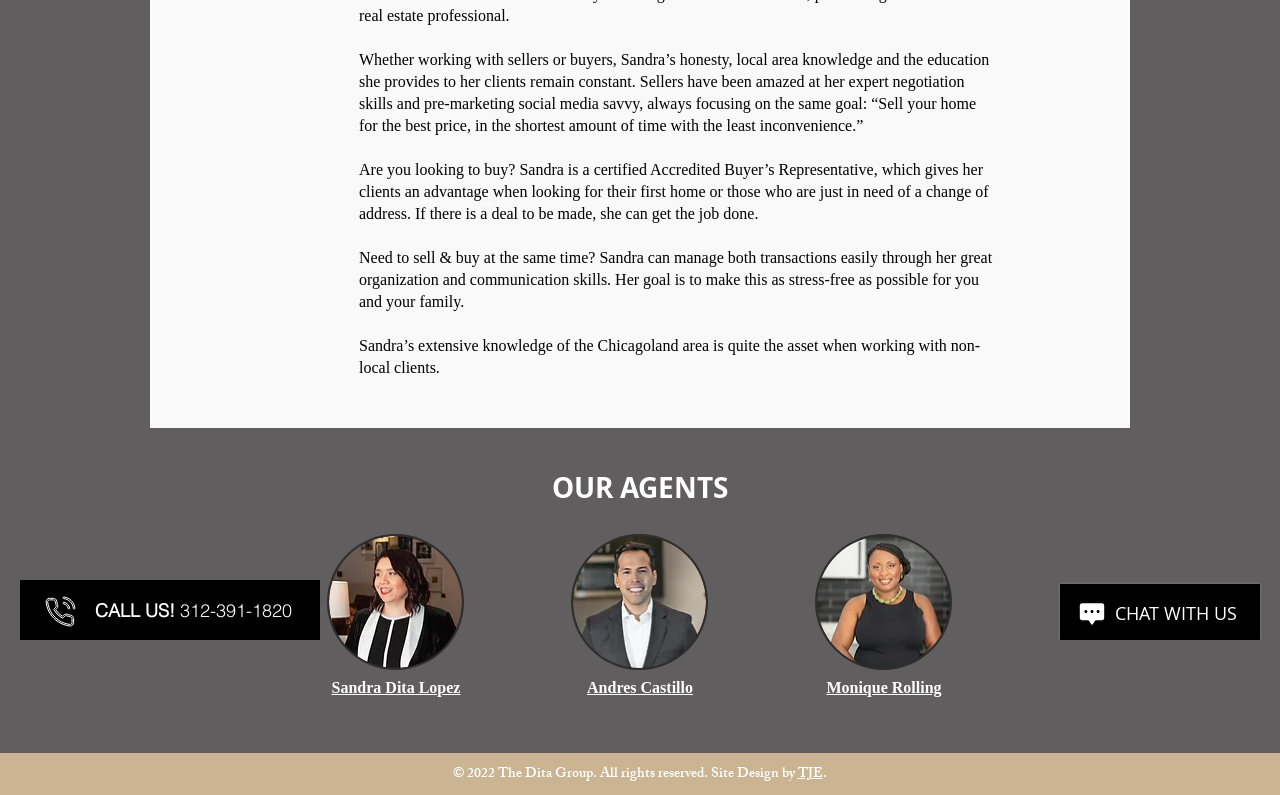Please locate the UI element described by "Andres Castillo" and provide its bounding box coordinates.

[0.459, 0.854, 0.541, 0.875]